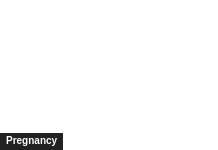What is the tone of the visual style?
Based on the image, answer the question with as much detail as possible.

The caption describes the visual style as clean and professional, implying that the design is intended to provide informative content in a clear and organized manner, which is suitable for a topic like pregnancy and maternal health.